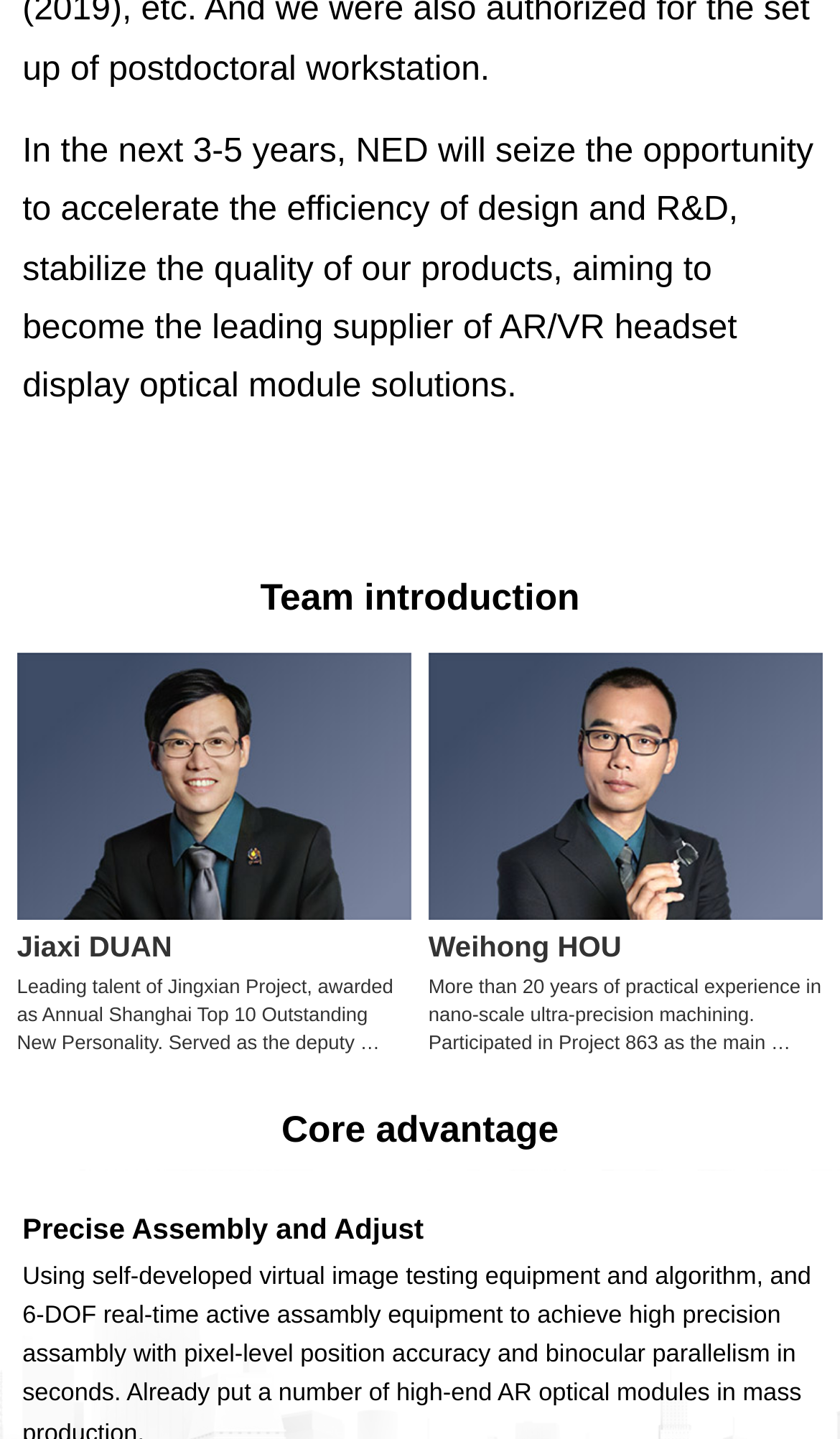Please answer the following question using a single word or phrase: 
What is the company's goal in the next 3-5 years?

Become leading supplier